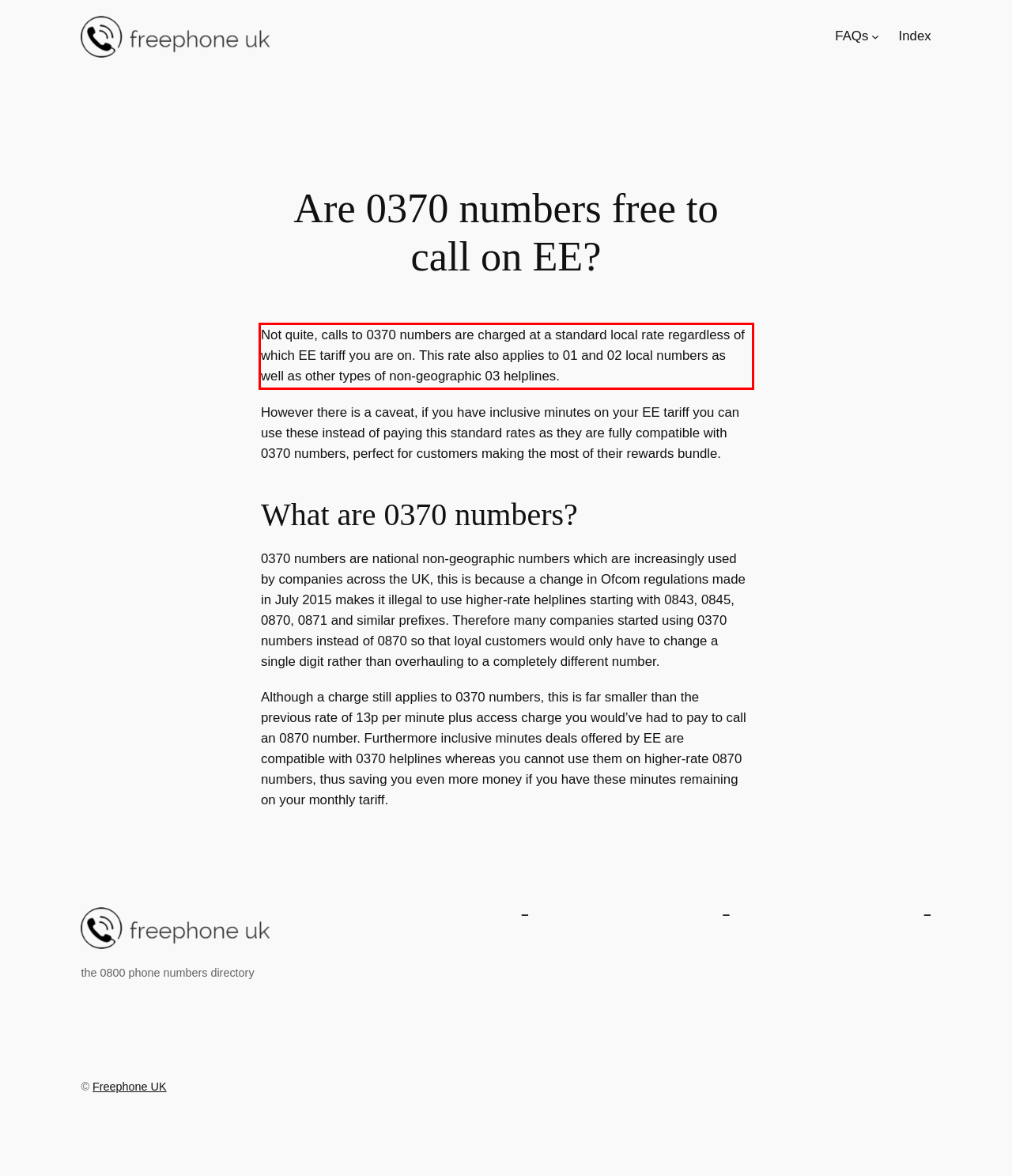Please perform OCR on the UI element surrounded by the red bounding box in the given webpage screenshot and extract its text content.

Not quite, calls to 0370 numbers are charged at a standard local rate regardless of which EE tariff you are on. This rate also applies to 01 and 02 local numbers as well as other types of non-geographic 03 helplines.